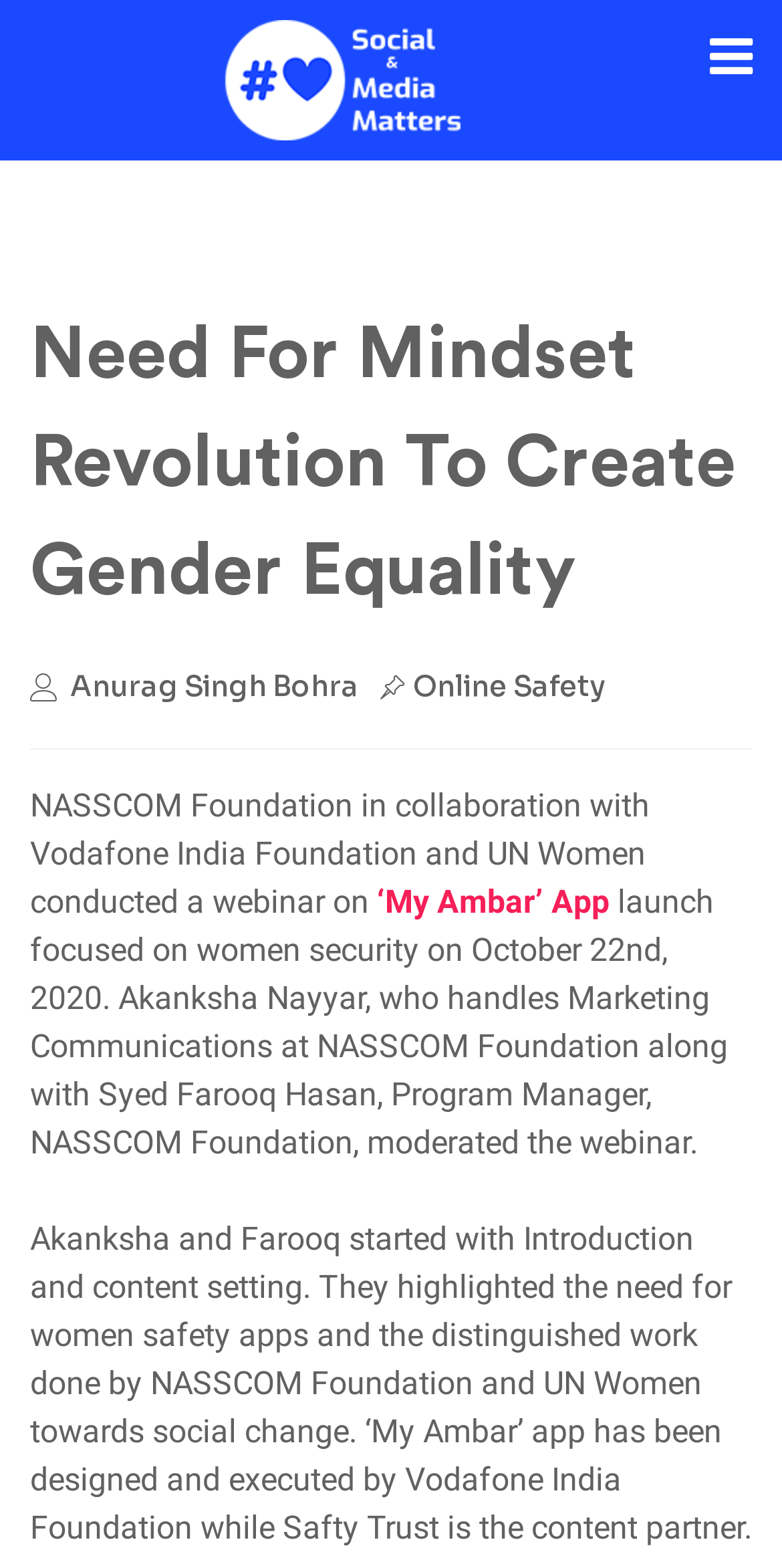Provide a short, one-word or phrase answer to the question below:
What is the role of Vodafone India Foundation in the 'My Ambar' app?

Designed and executed